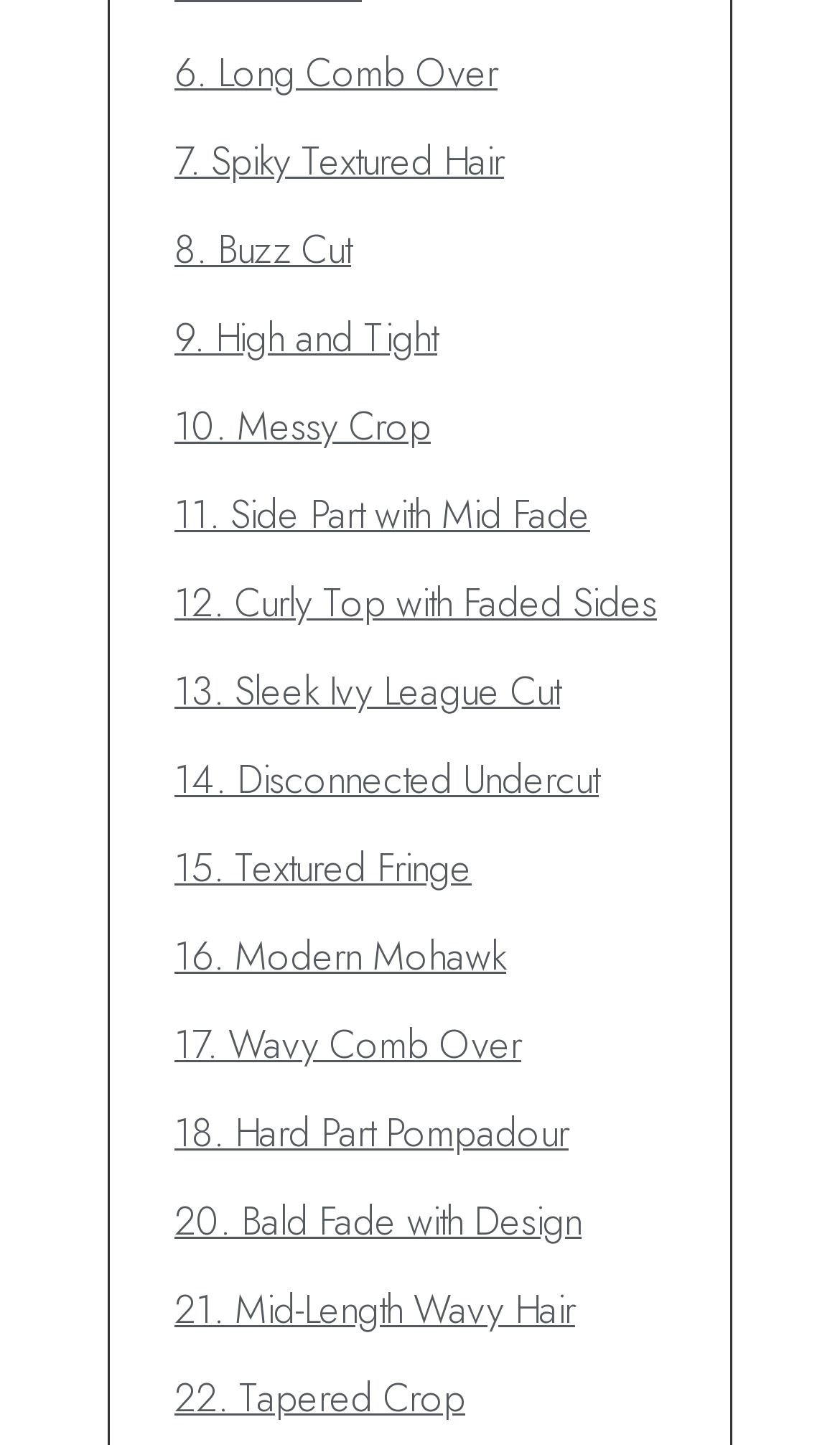Give a one-word or short phrase answer to this question: 
Are the hairstyle options listed in alphabetical order?

No